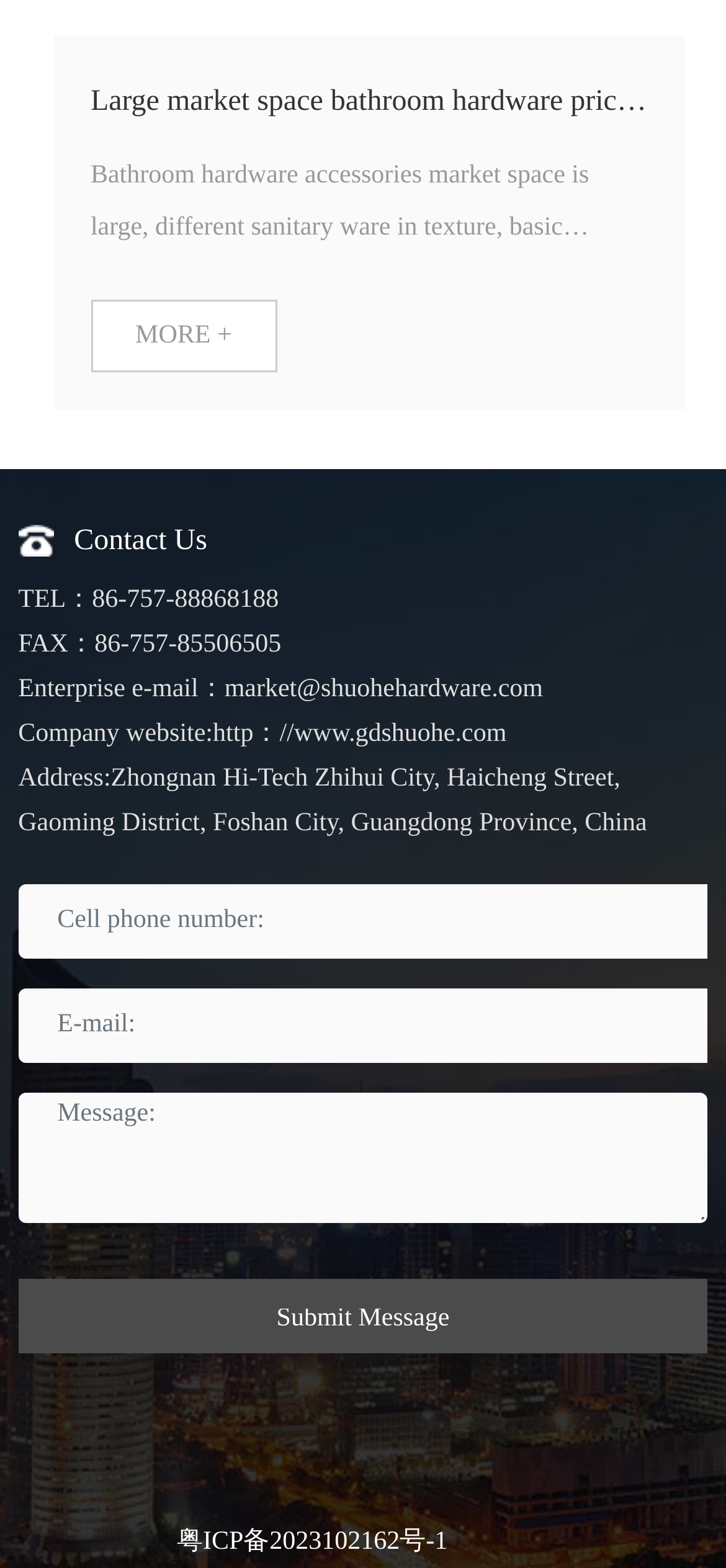Based on the image, give a detailed response to the question: What can I do on this webpage?

The webpage provides a form with textboxes for cell phone number, email, and message, and a submit button 'Submit Message', which allows users to submit a message to the company.